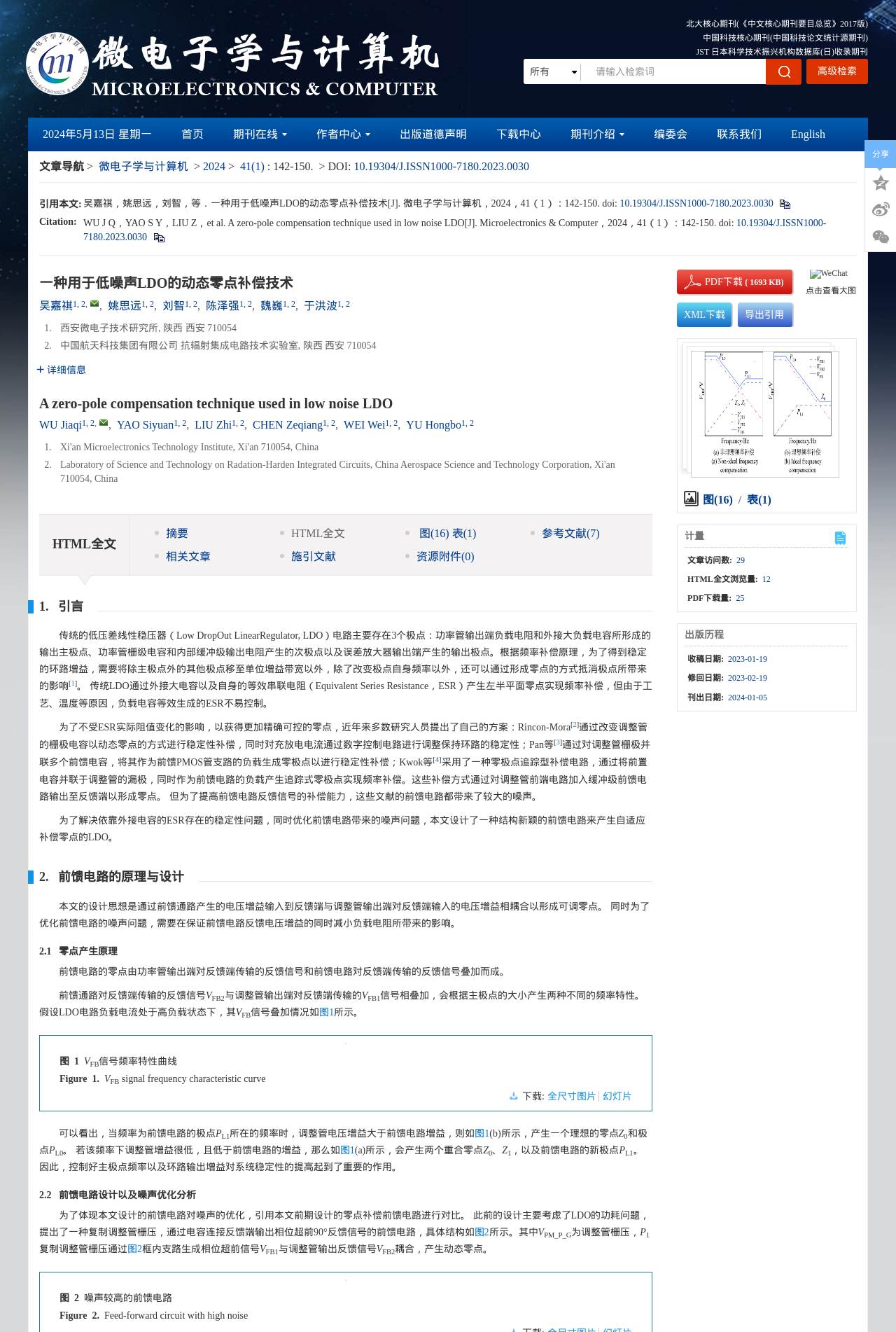Determine the bounding box coordinates of the region that needs to be clicked to achieve the task: "go to advanced search".

[0.9, 0.044, 0.969, 0.063]